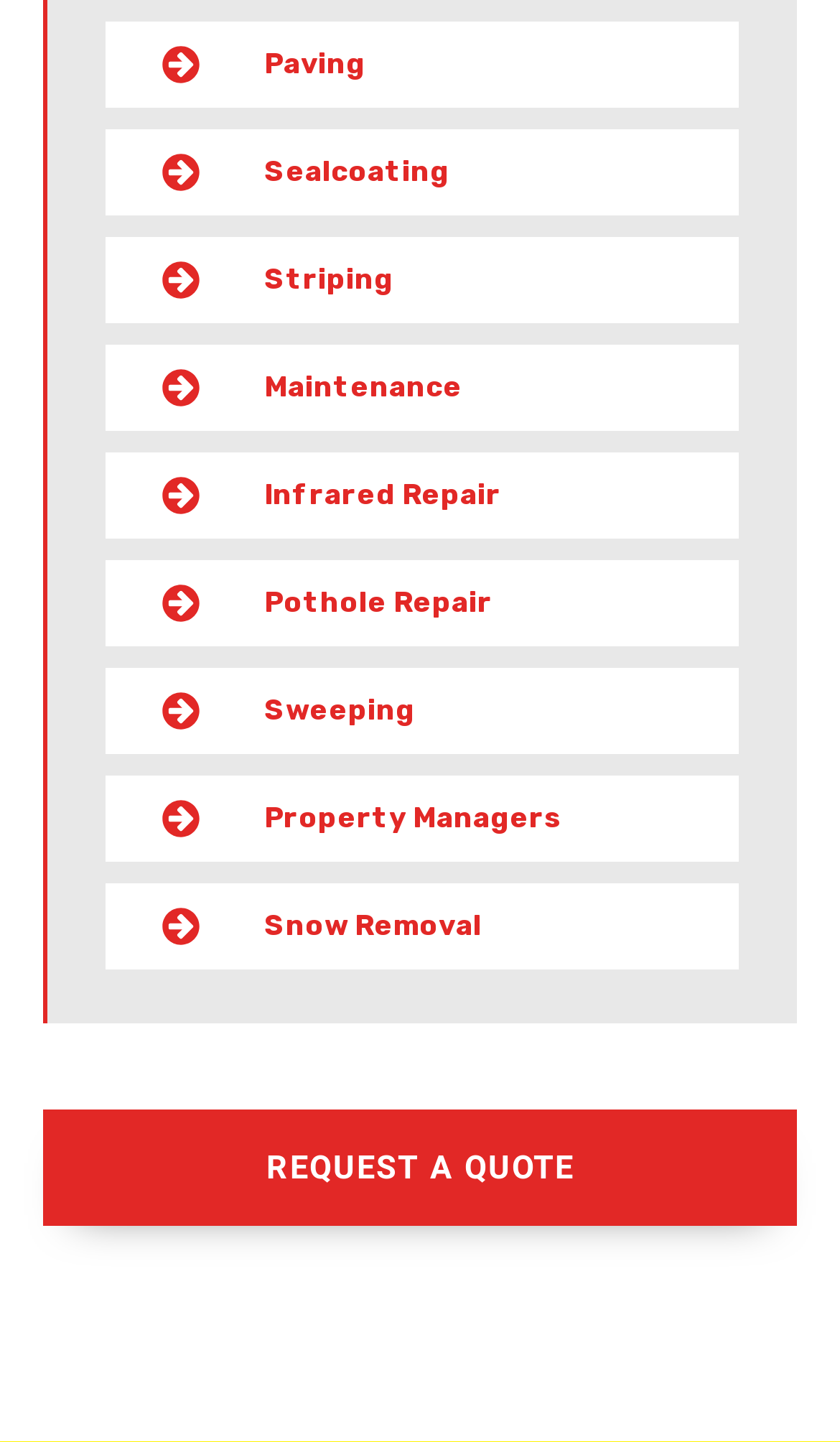Based on the element description "Striping", predict the bounding box coordinates of the UI element.

[0.101, 0.157, 0.904, 0.231]